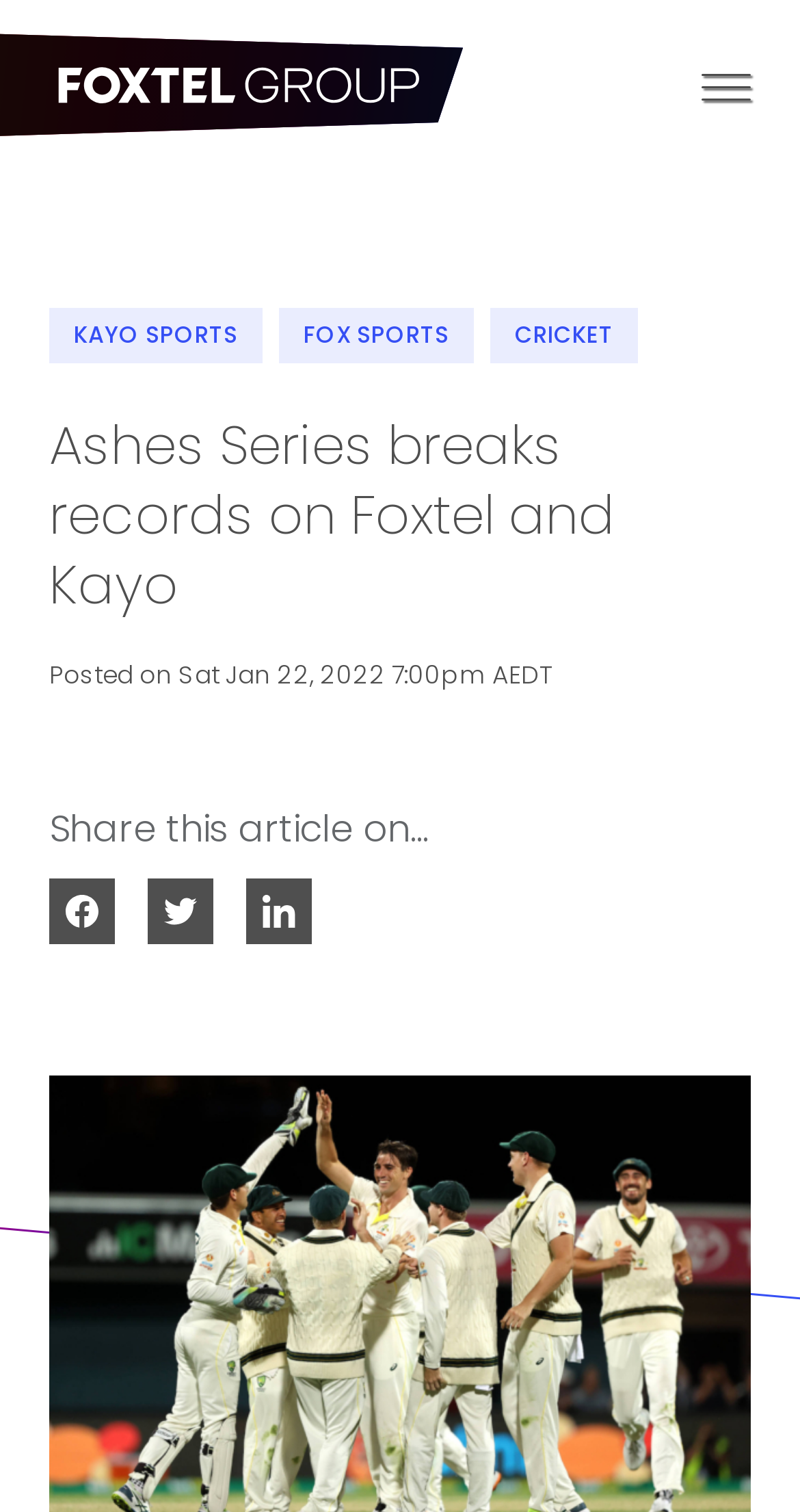Given the webpage screenshot and the description, determine the bounding box coordinates (top-left x, top-left y, bottom-right x, bottom-right y) that define the location of the UI element matching this description: Our Brands

[0.062, 0.318, 0.328, 0.371]